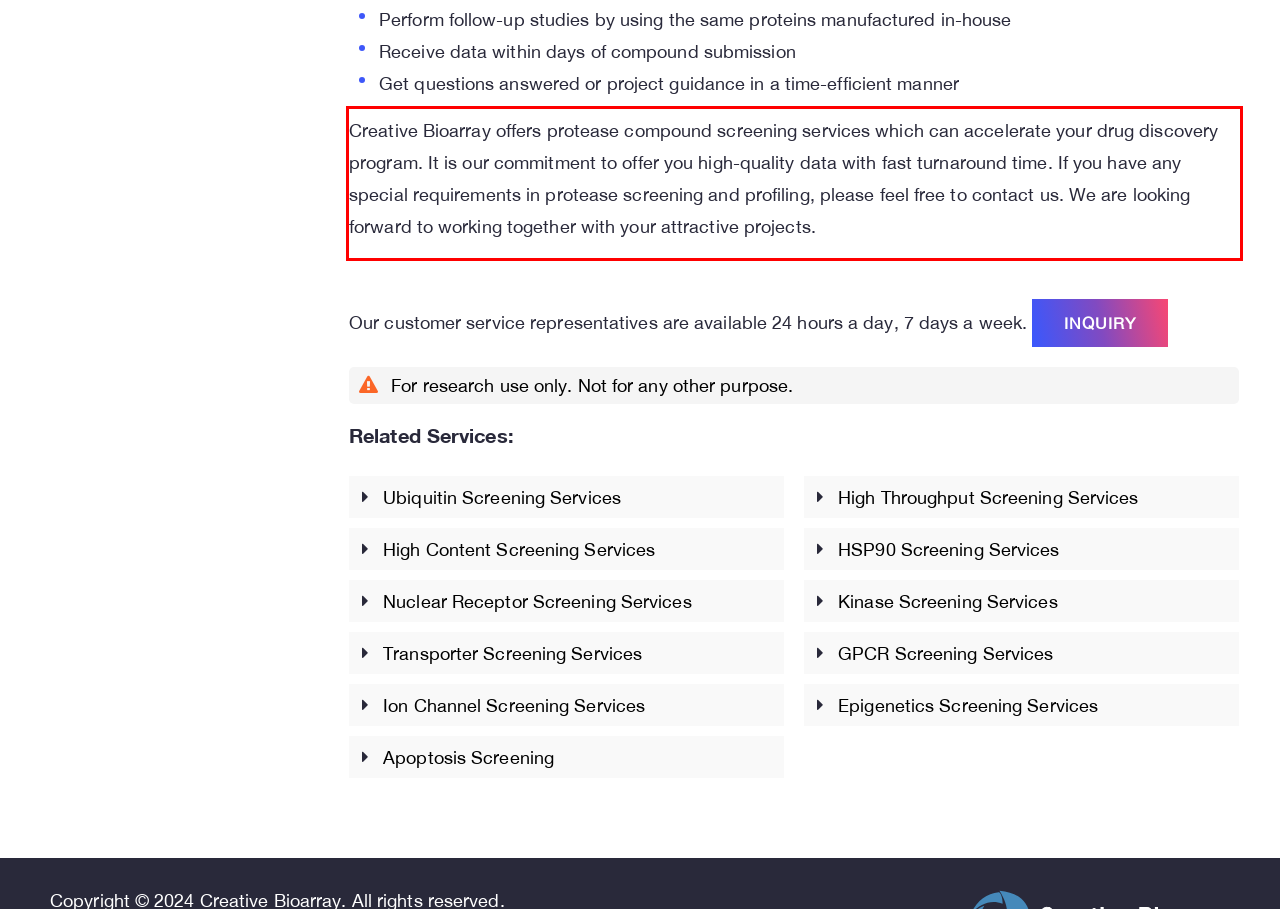There is a screenshot of a webpage with a red bounding box around a UI element. Please use OCR to extract the text within the red bounding box.

Creative Bioarray offers protease compound screening services which can accelerate your drug discovery program. It is our commitment to offer you high-quality data with fast turnaround time. If you have any special requirements in protease screening and profiling, please feel free to contact us. We are looking forward to working together with your attractive projects.